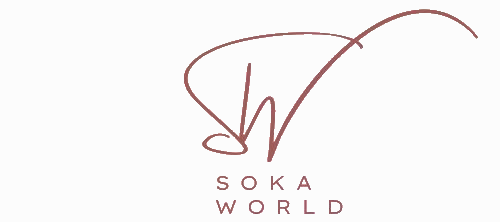What type of destinations are explored in the content?
Refer to the image and answer the question using a single word or phrase.

Opulent